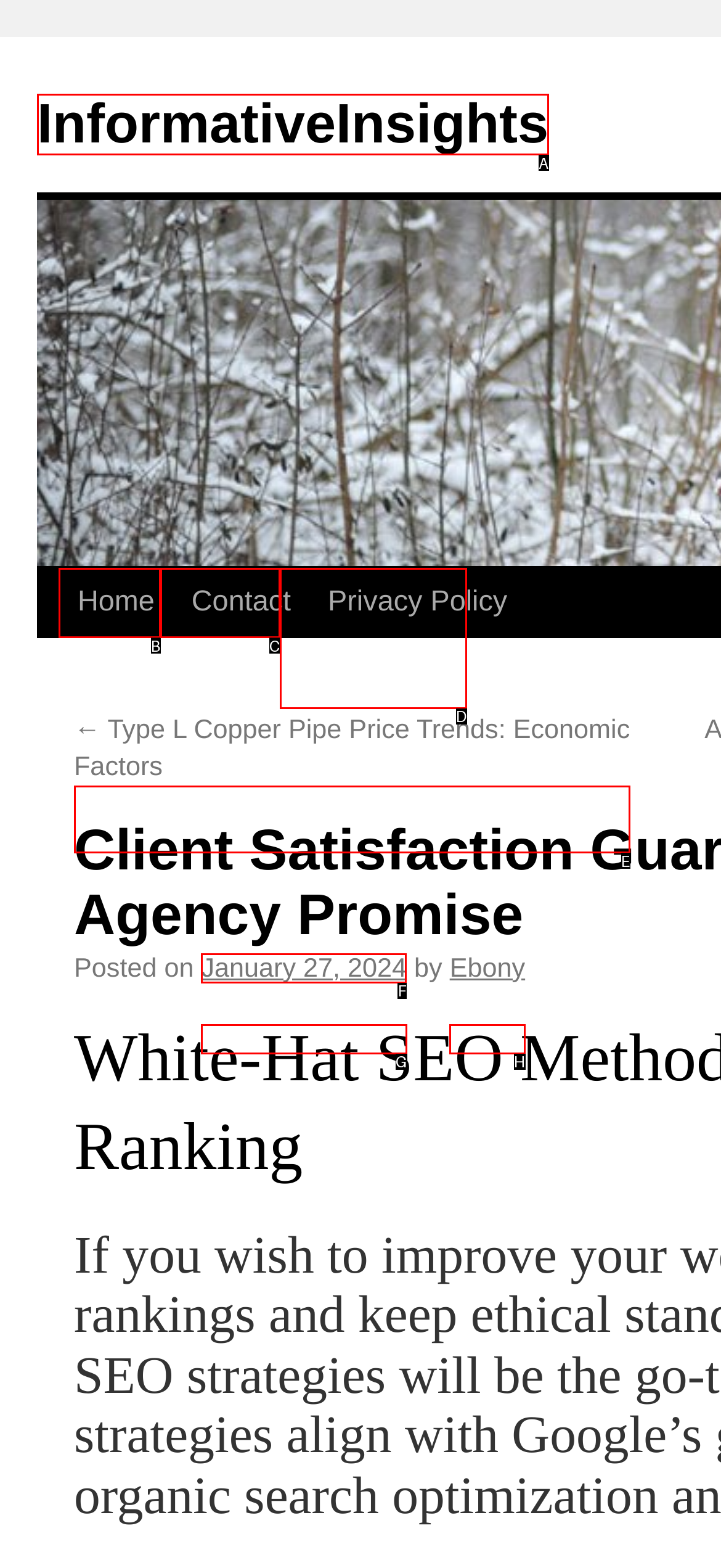Select the letter of the option that should be clicked to achieve the specified task: check the post date. Respond with just the letter.

F